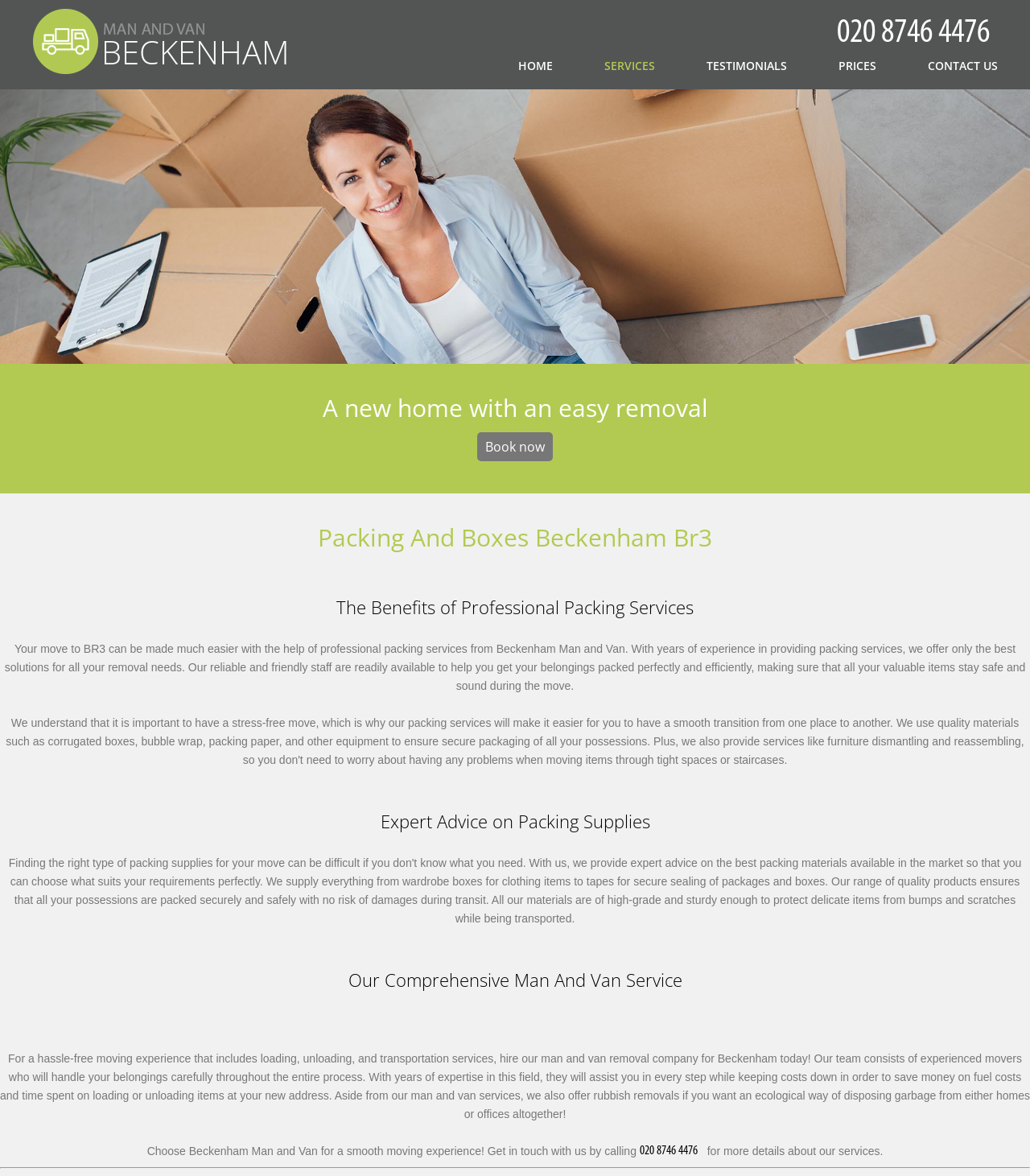What is included in the man and van service?
Please provide a detailed answer to the question.

The man and van service is described in a static text element that says 'For a hassle-free moving experience that includes loading, unloading, and transportation services, hire our man and van removal company for Beckenham today!'. This text explains that the man and van service includes loading, unloading, and transportation services.